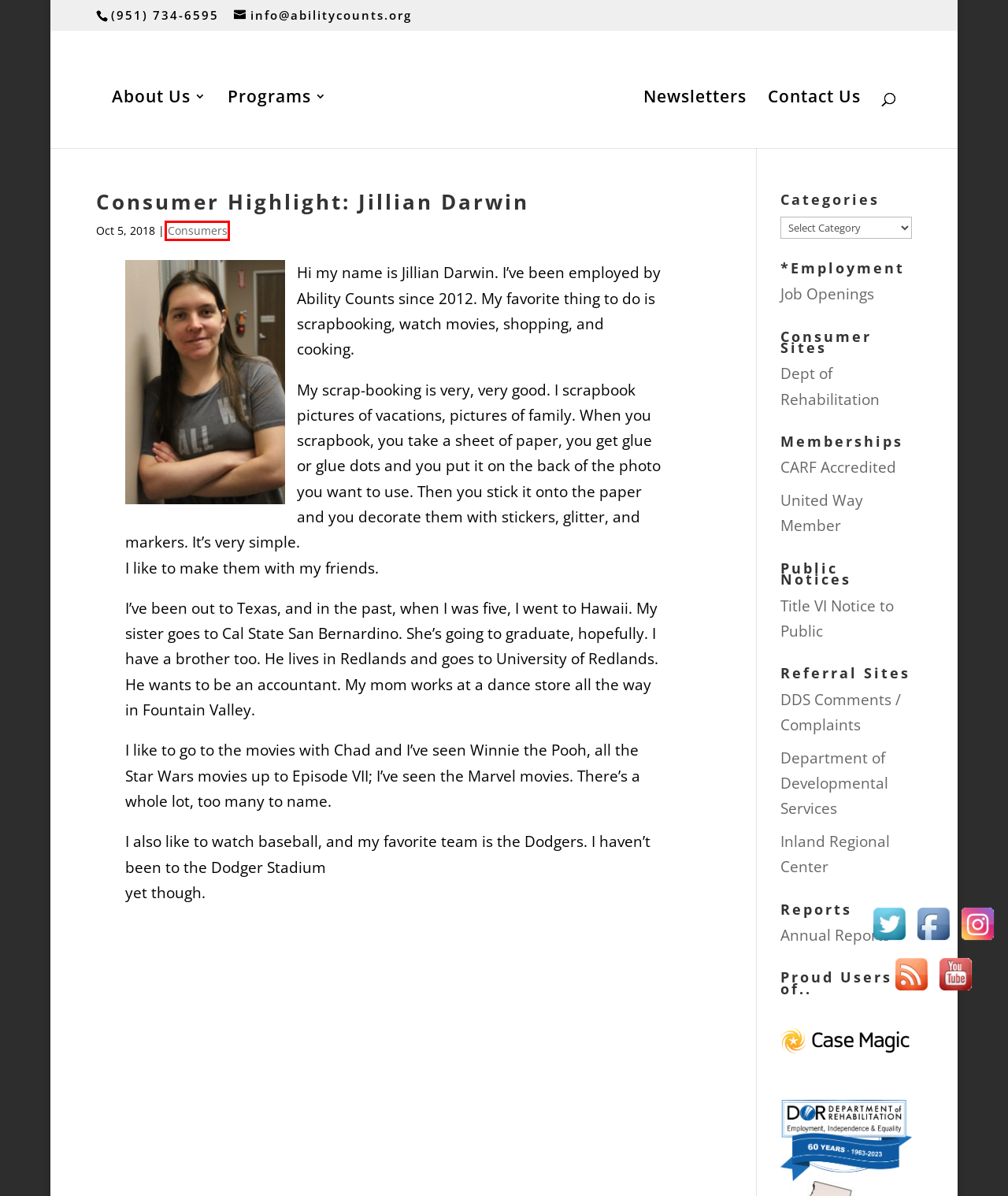Look at the screenshot of a webpage, where a red bounding box highlights an element. Select the best description that matches the new webpage after clicking the highlighted element. Here are the candidates:
A. Ability Counts | Partners For The Greater Good
B. Accountability | Ability Counts
C. Consumer Highlight: Jillian Darwin | Ability Counts
D. Consumers | Ability Counts
E. Newsletters | Ability Counts
F. Home - CARF International
G. Home Page - CA Department of Rehabilitation
H. Home

D